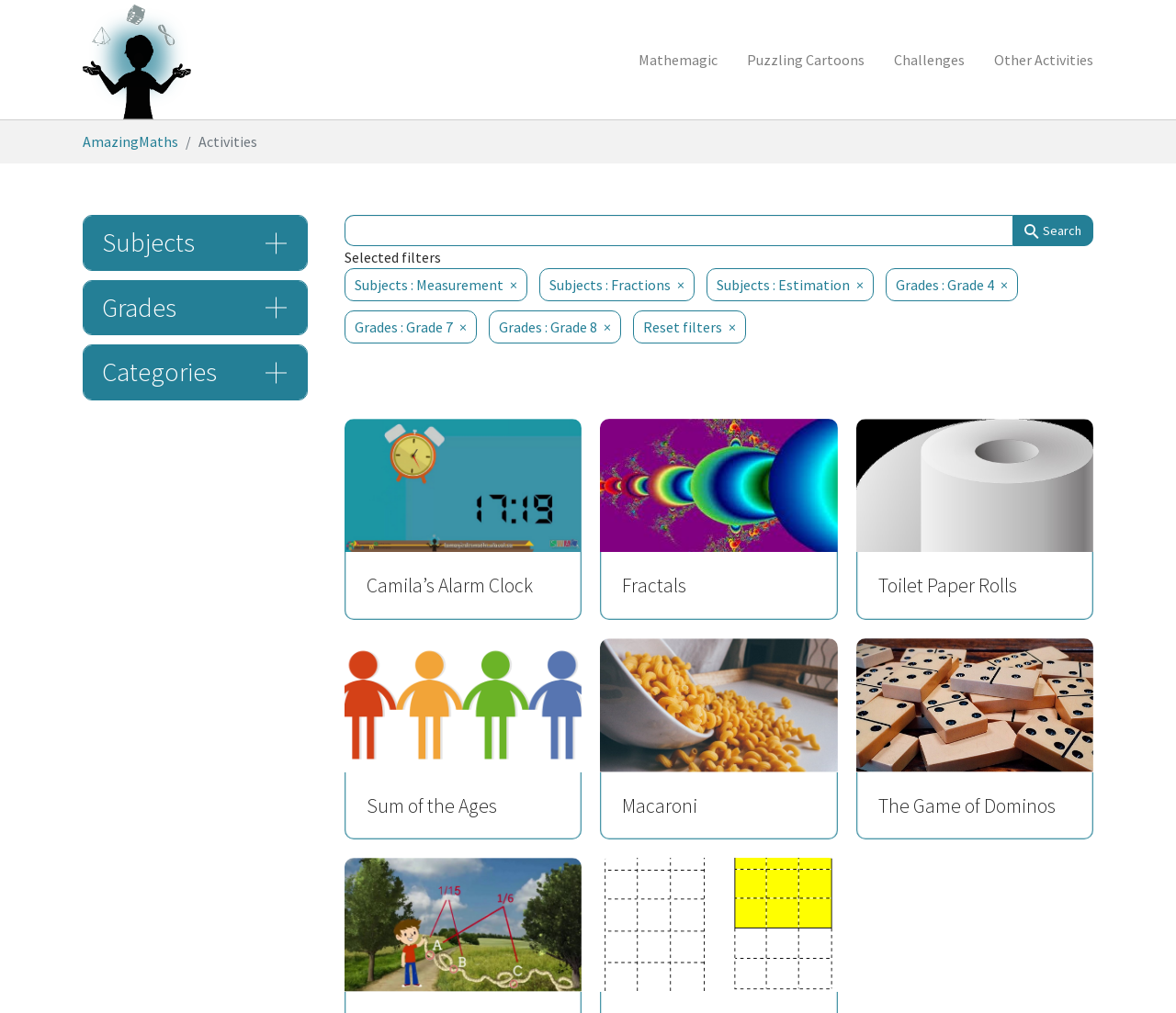What is the function of the 'Reset filters' link?
Provide an in-depth and detailed answer to the question.

The 'Reset filters' link is located among other filter links, such as 'Subjects : Measurement ×' and 'Grades : Grade 4 ×'. This suggests that the 'Reset filters' link is used to clear all the currently applied filters and return to the default view.